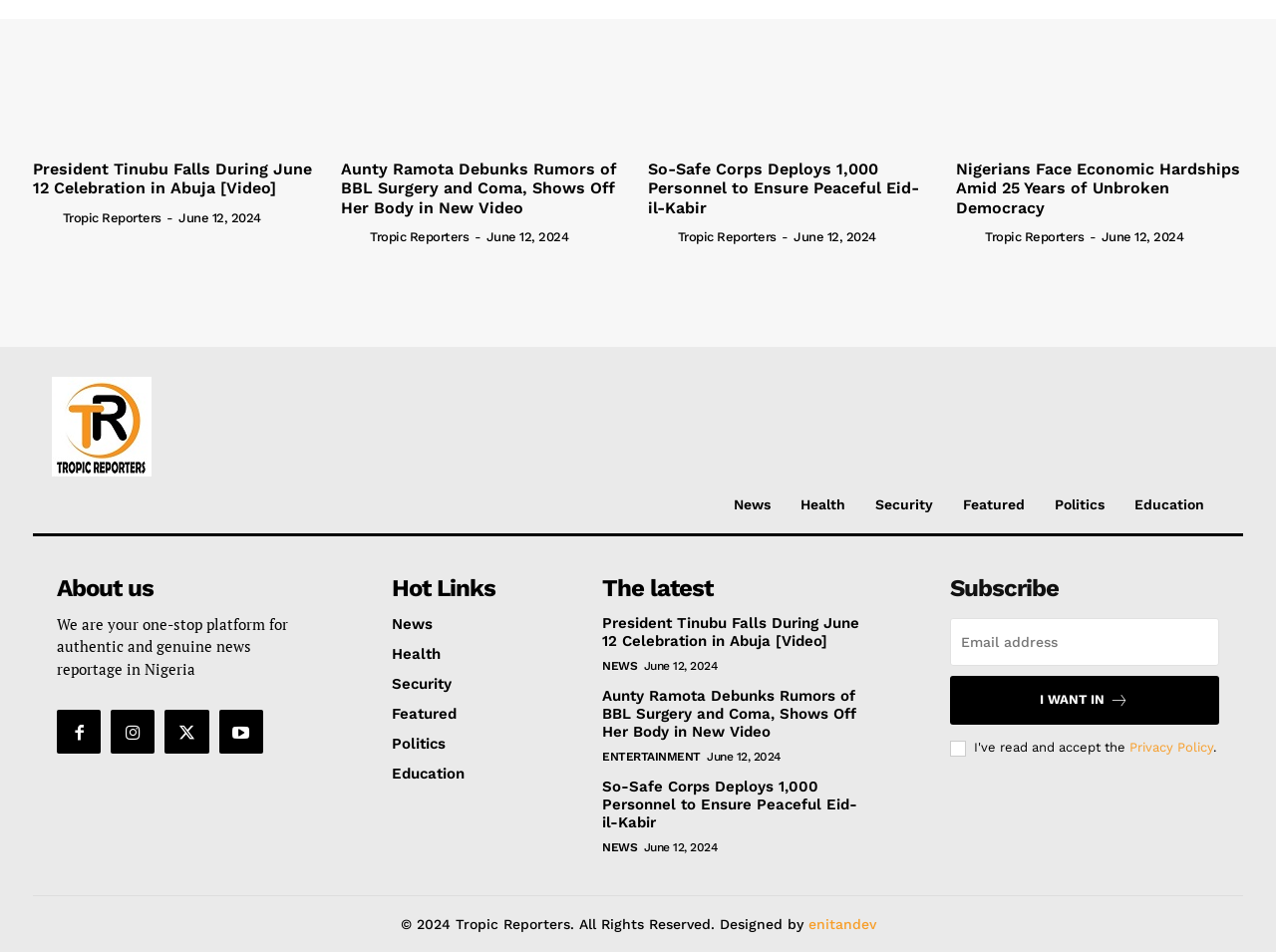Please identify the bounding box coordinates of the element that needs to be clicked to perform the following instruction: "Enter email address in the subscription box".

[0.744, 0.649, 0.955, 0.699]